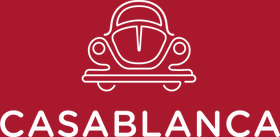What is the style of the car depicted in the logo?
Look at the image and answer the question with a single word or phrase.

Retro